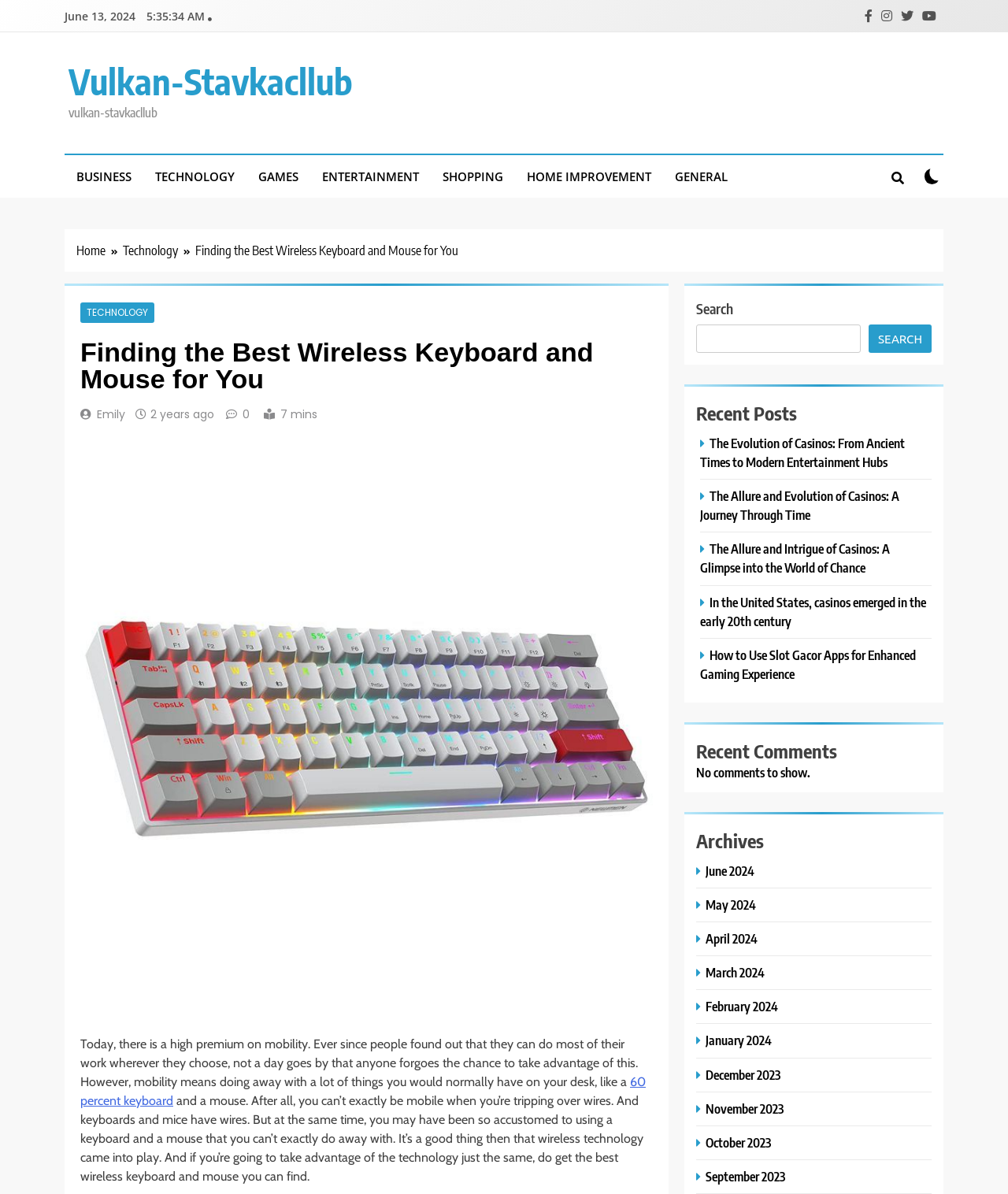Kindly determine the bounding box coordinates for the area that needs to be clicked to execute this instruction: "Click on the 'BUSINESS' link".

[0.064, 0.13, 0.142, 0.166]